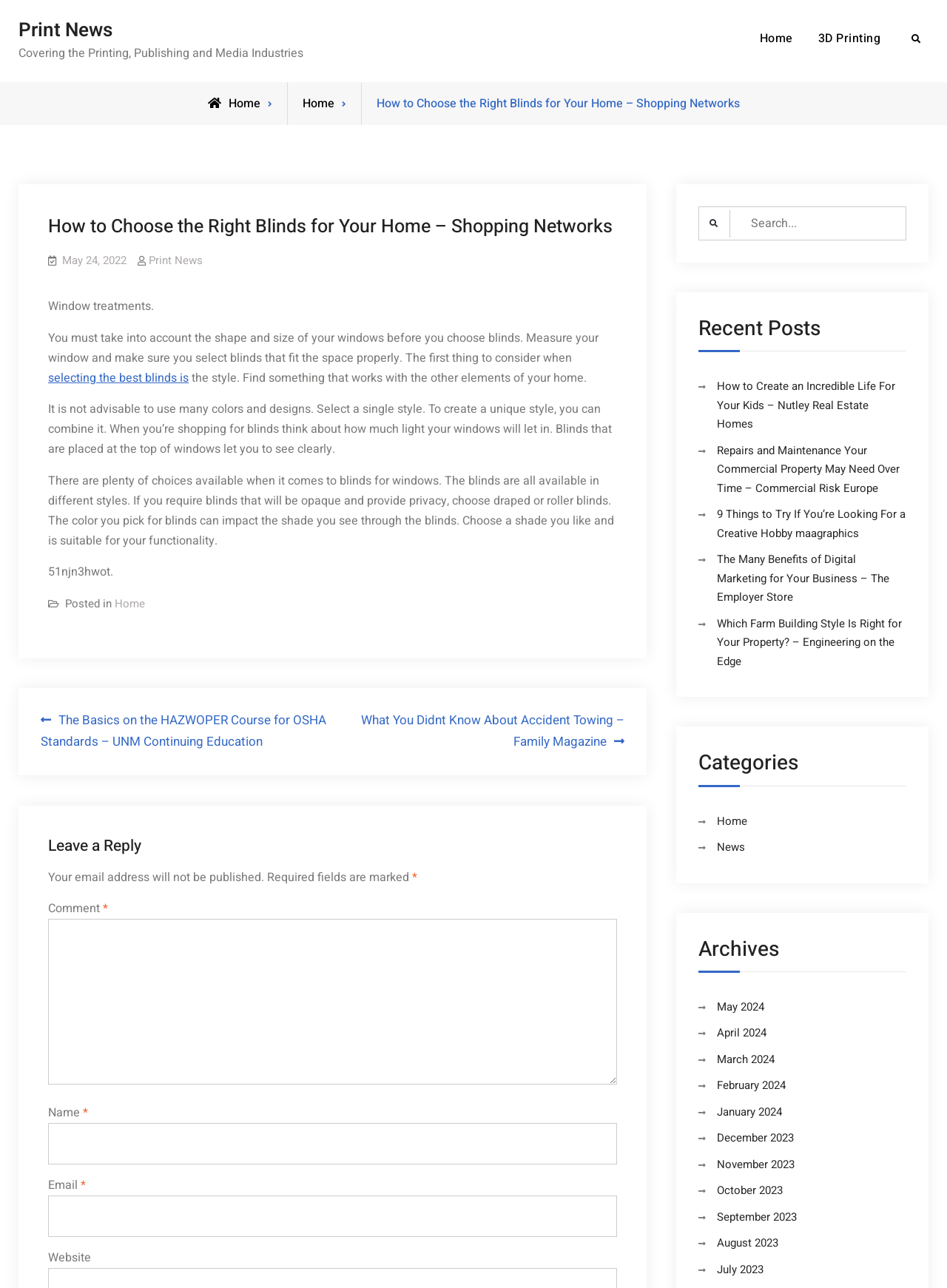Locate the bounding box coordinates of the area that needs to be clicked to fulfill the following instruction: "View recent posts". The coordinates should be in the format of four float numbers between 0 and 1, namely [left, top, right, bottom].

[0.738, 0.244, 0.957, 0.273]